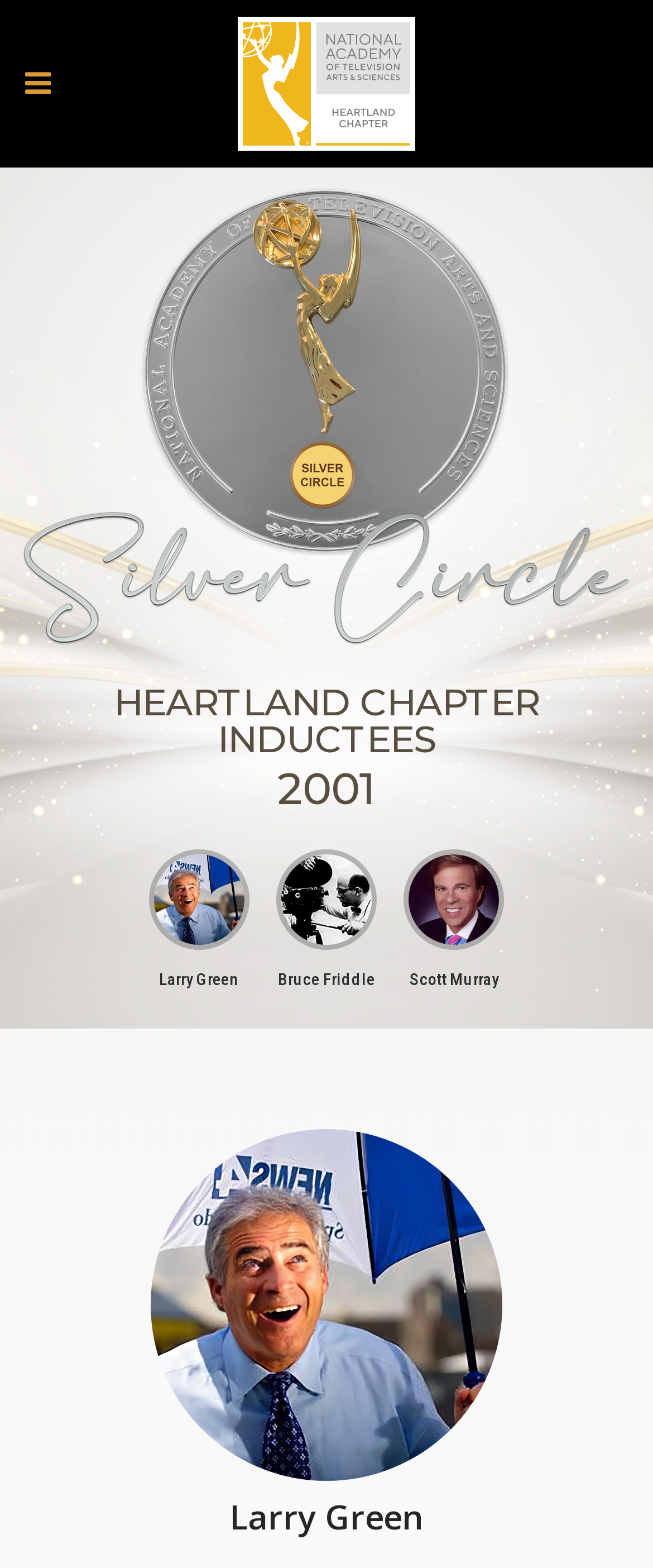Using the information from the screenshot, answer the following question thoroughly:
What is the year of the Silver Circle inductees?

I looked at the heading elements and found that the year '2001' is mentioned as the year of the Silver Circle inductees.